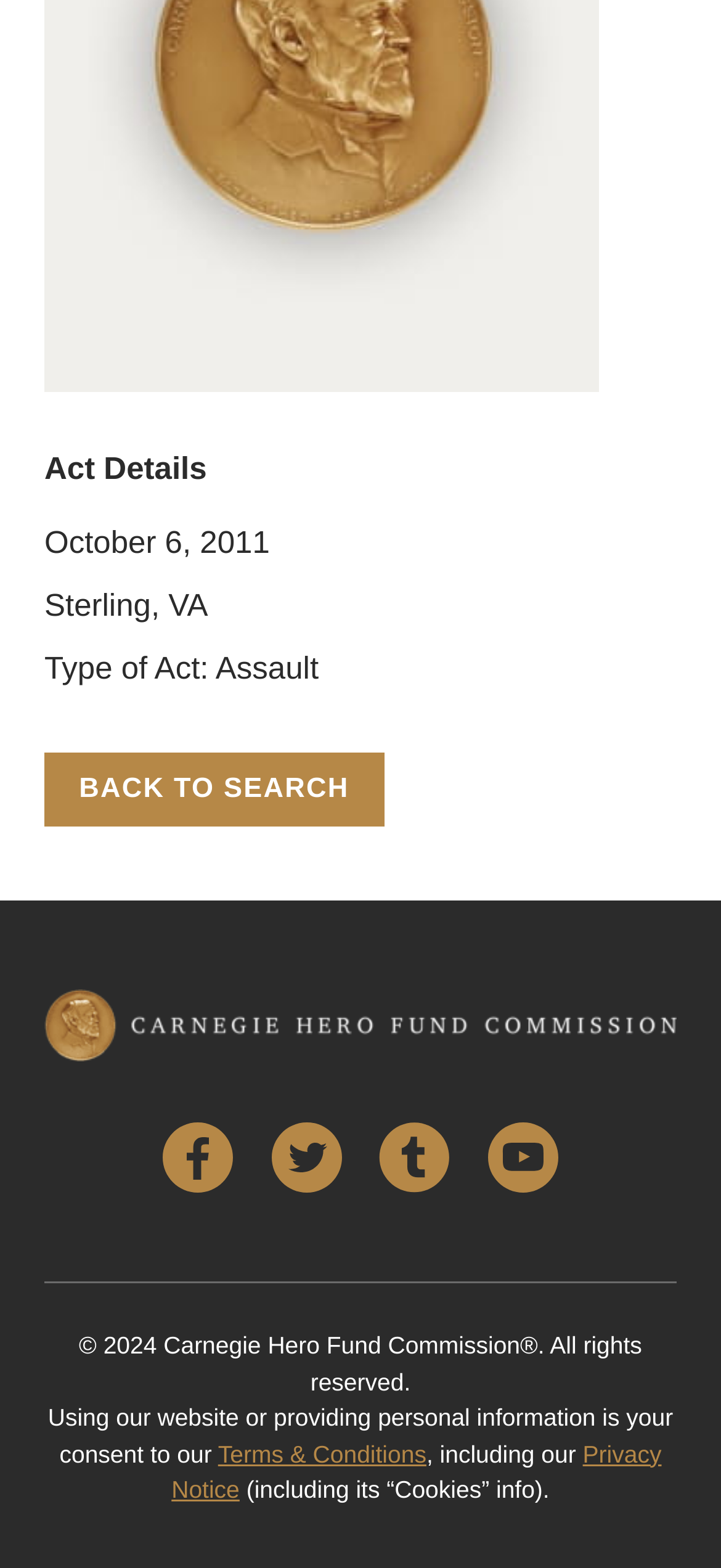What is the copyright year of the webpage?
Please answer the question with a detailed and comprehensive explanation.

The copyright year is mentioned in the StaticText element with the text '© 2024 Carnegie Hero Fund Commission®. All rights reserved.' located at the bottom of the webpage.